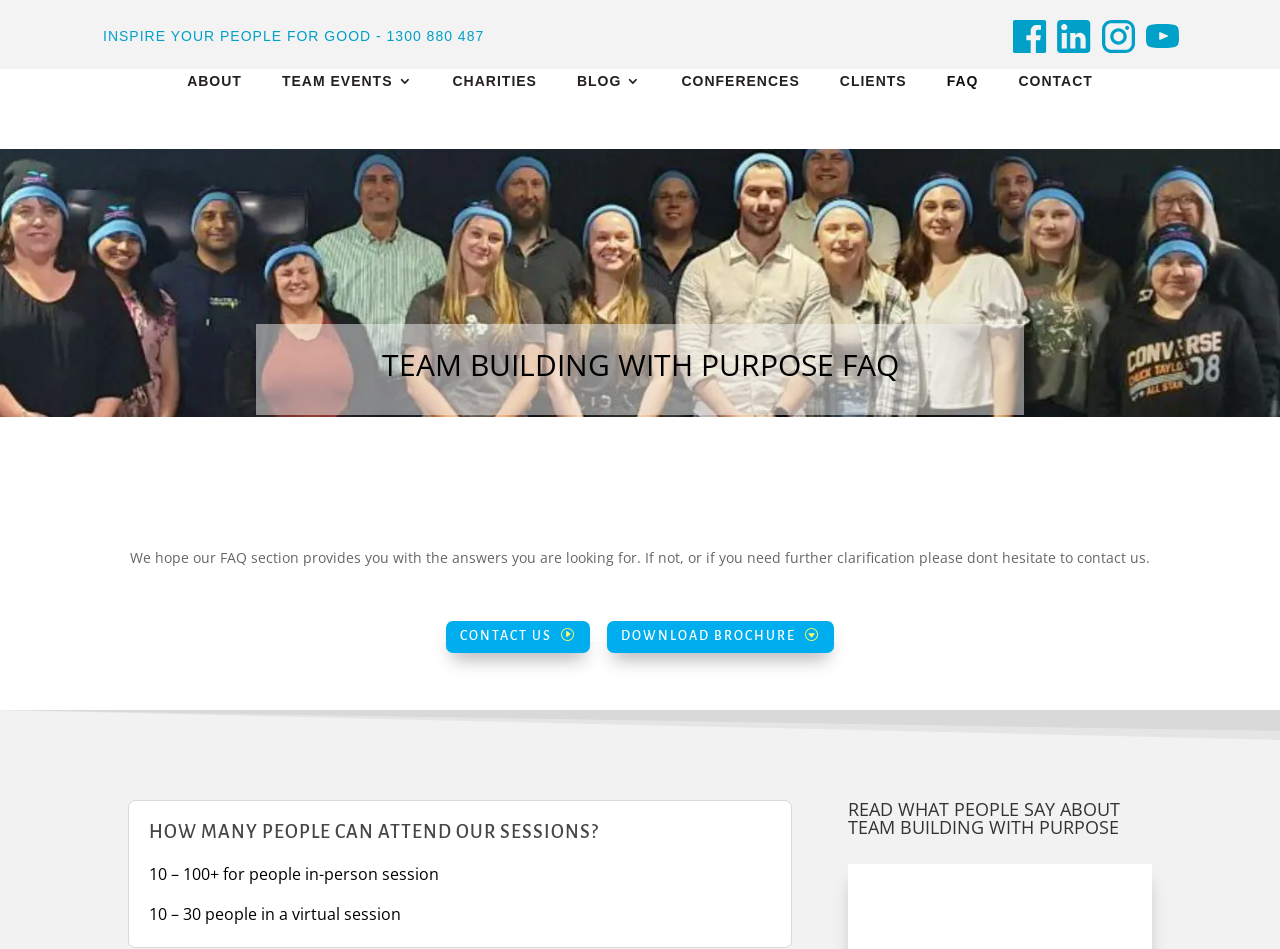Answer the question with a brief word or phrase:
What is the maximum number of people for virtual sessions?

30